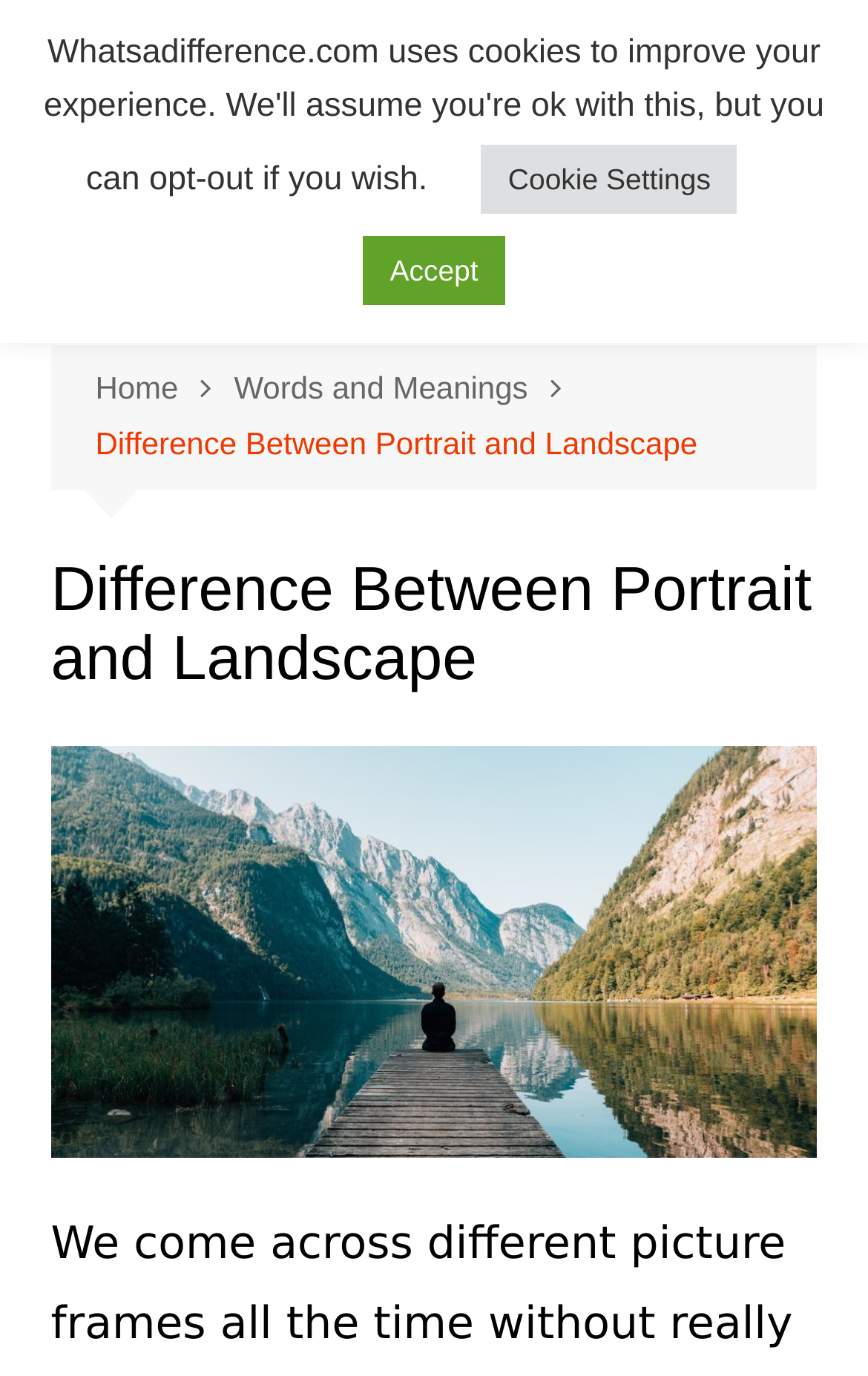What is the purpose of the button at the bottom left of the webpage?
Provide a well-explained and detailed answer to the question.

I found a button element located at the bottom left of the webpage, which reads 'Cookie Settings'. This button is likely used to configure cookie settings for the website.